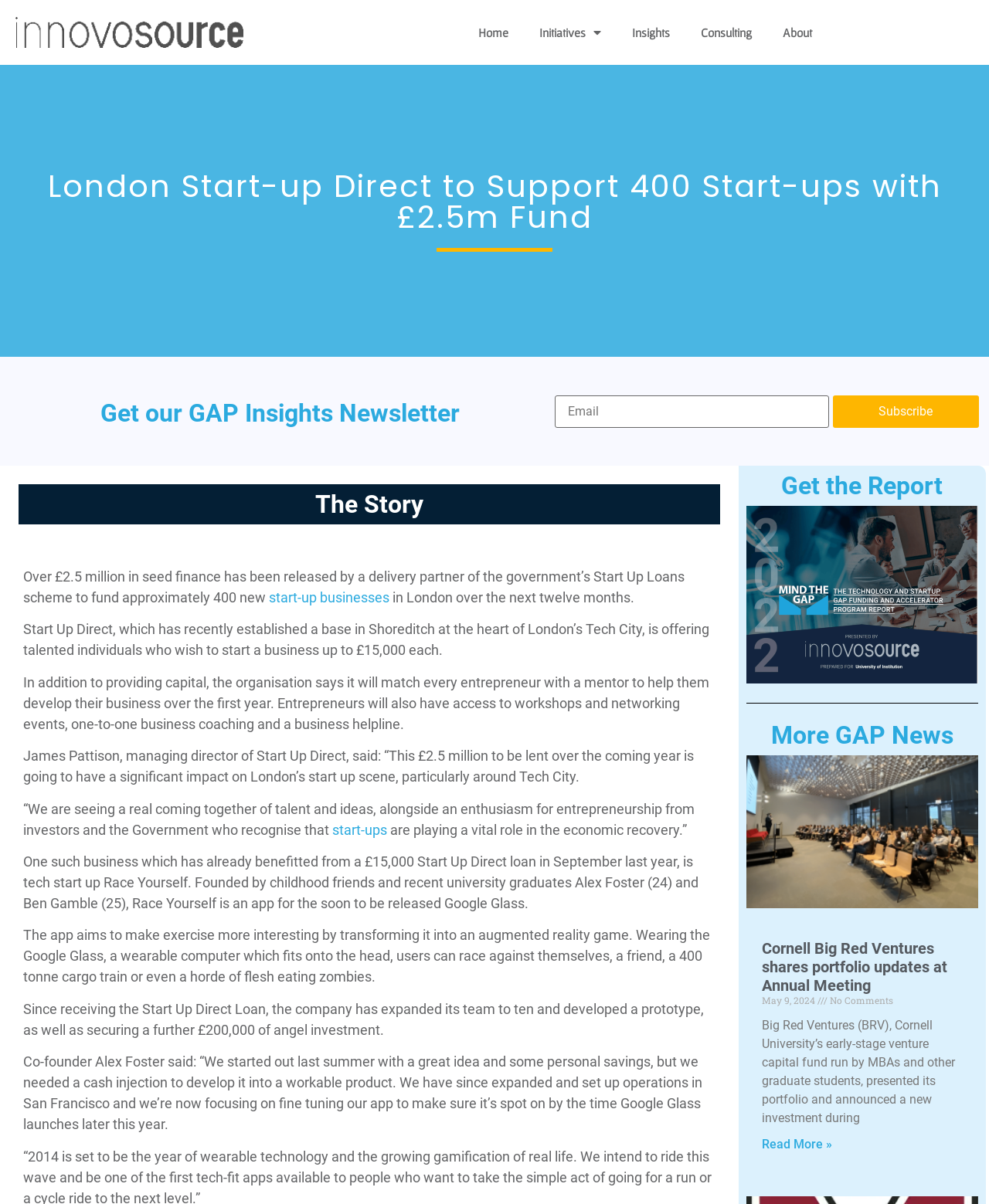Can you find and provide the title of the webpage?

London Start-up Direct to Support 400 Start-ups with £2.5m Fund